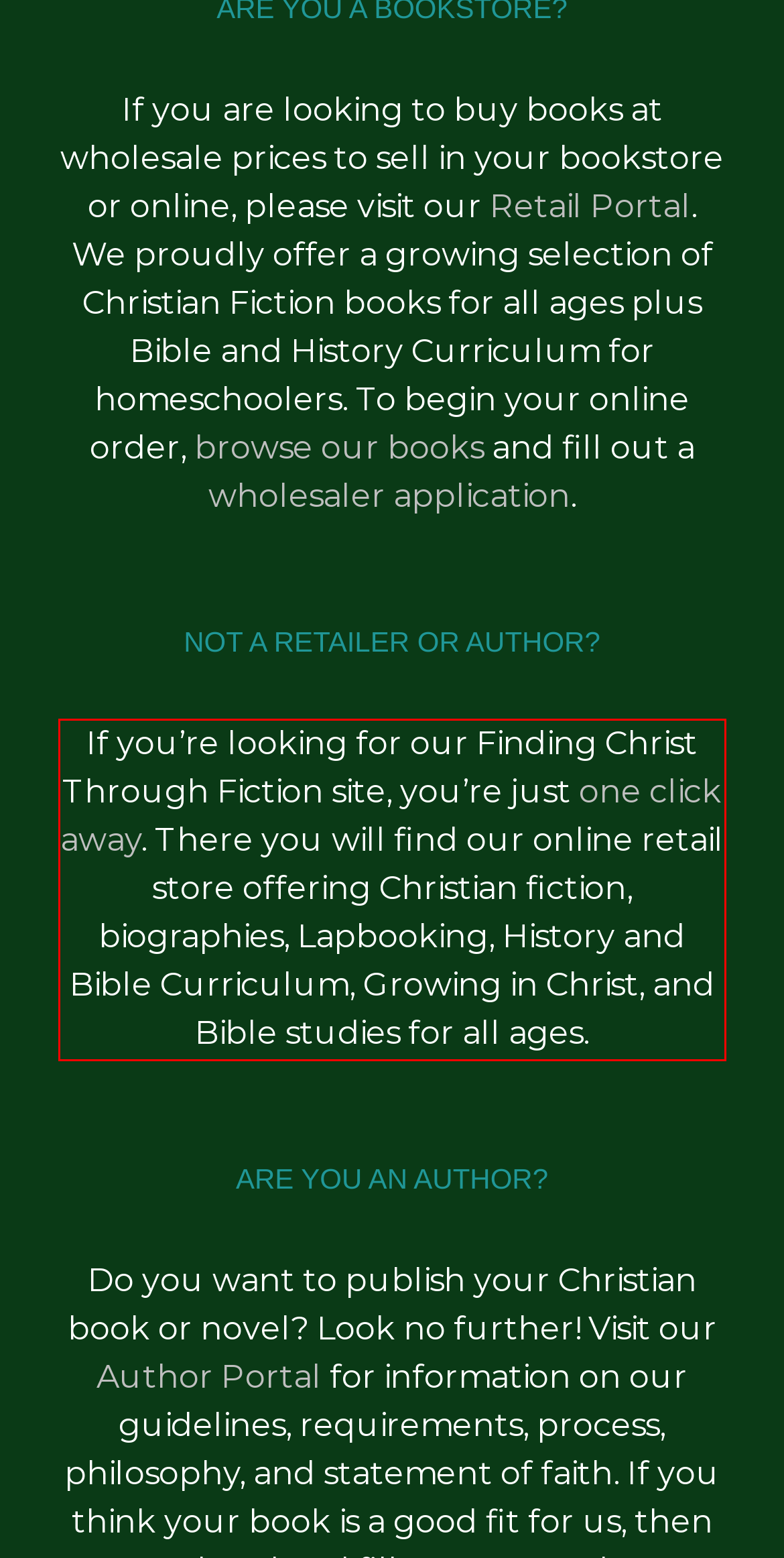From the provided screenshot, extract the text content that is enclosed within the red bounding box.

If you’re looking for our Finding Christ Through Fiction site, you’re just one click away. There you will find our online retail store offering Christian fiction, biographies, Lapbooking, History and Bible Curriculum, Growing in Christ, and Bible studies for all ages.